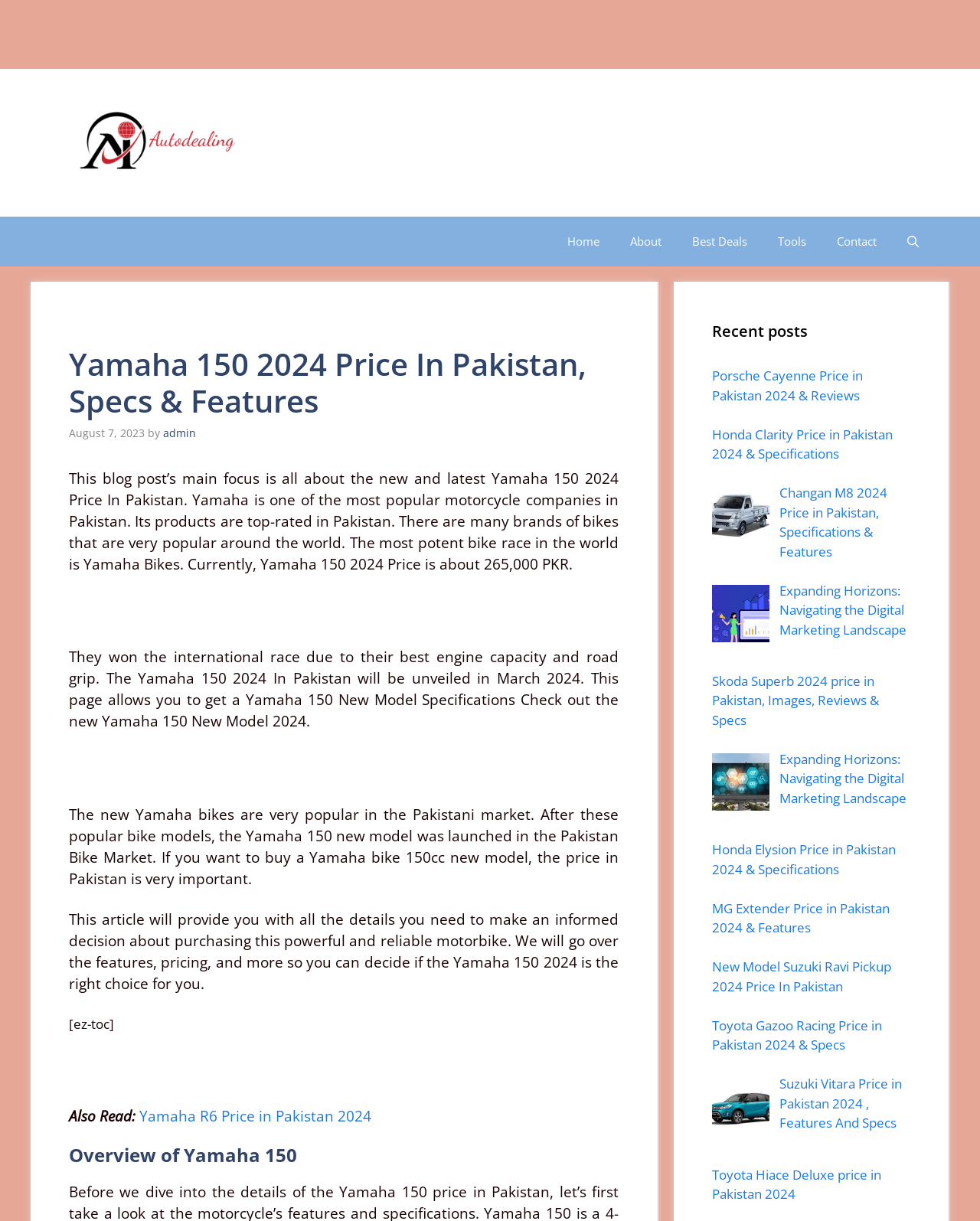Pinpoint the bounding box coordinates of the clickable area needed to execute the instruction: "Read recent posts". The coordinates should be specified as four float numbers between 0 and 1, i.e., [left, top, right, bottom].

[0.727, 0.262, 0.928, 0.281]